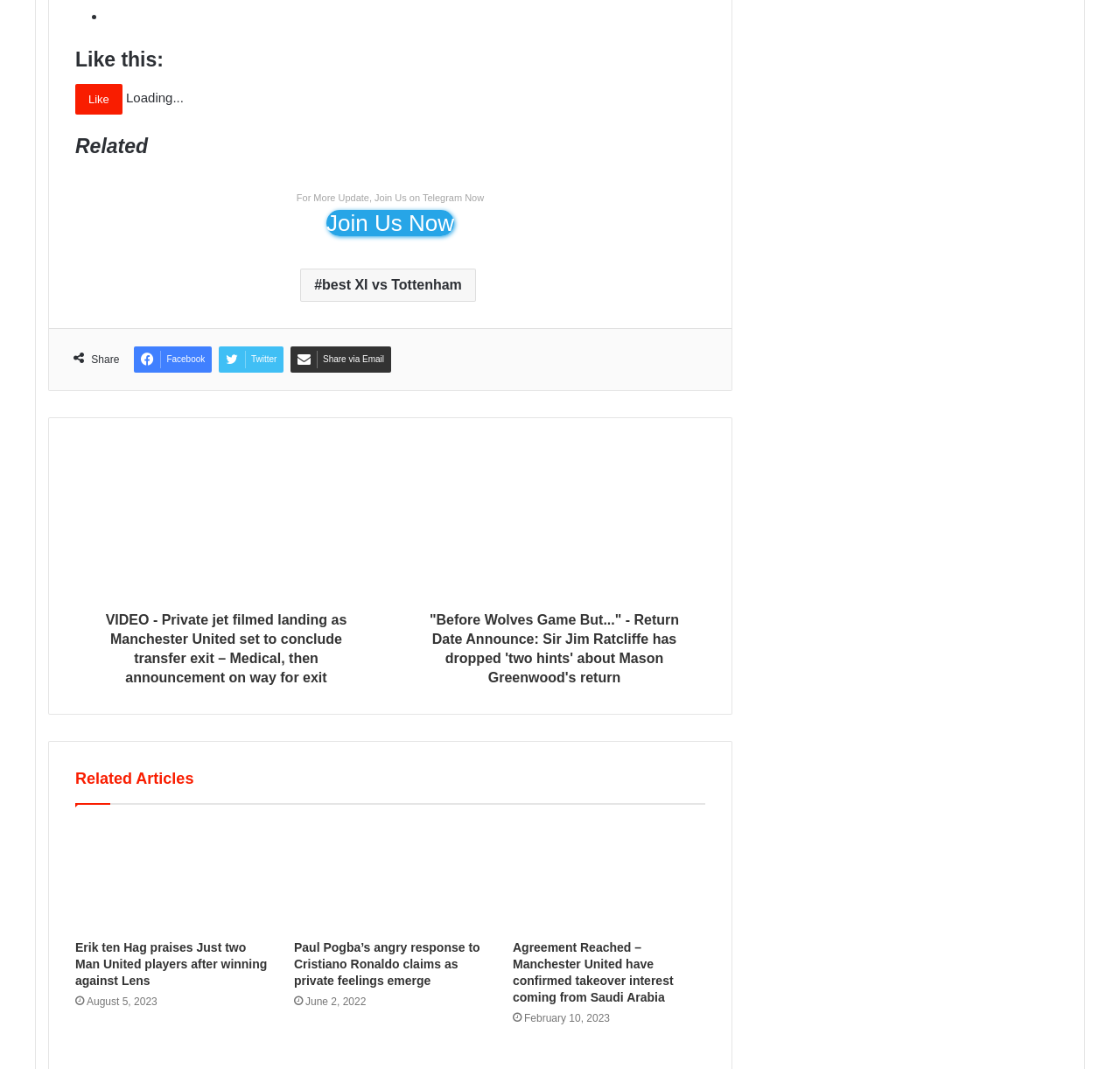Please reply to the following question with a single word or a short phrase:
What is the date of the article 'Erik ten Hag praises Just two Man United players after winning against Lens'?

August 5, 2023